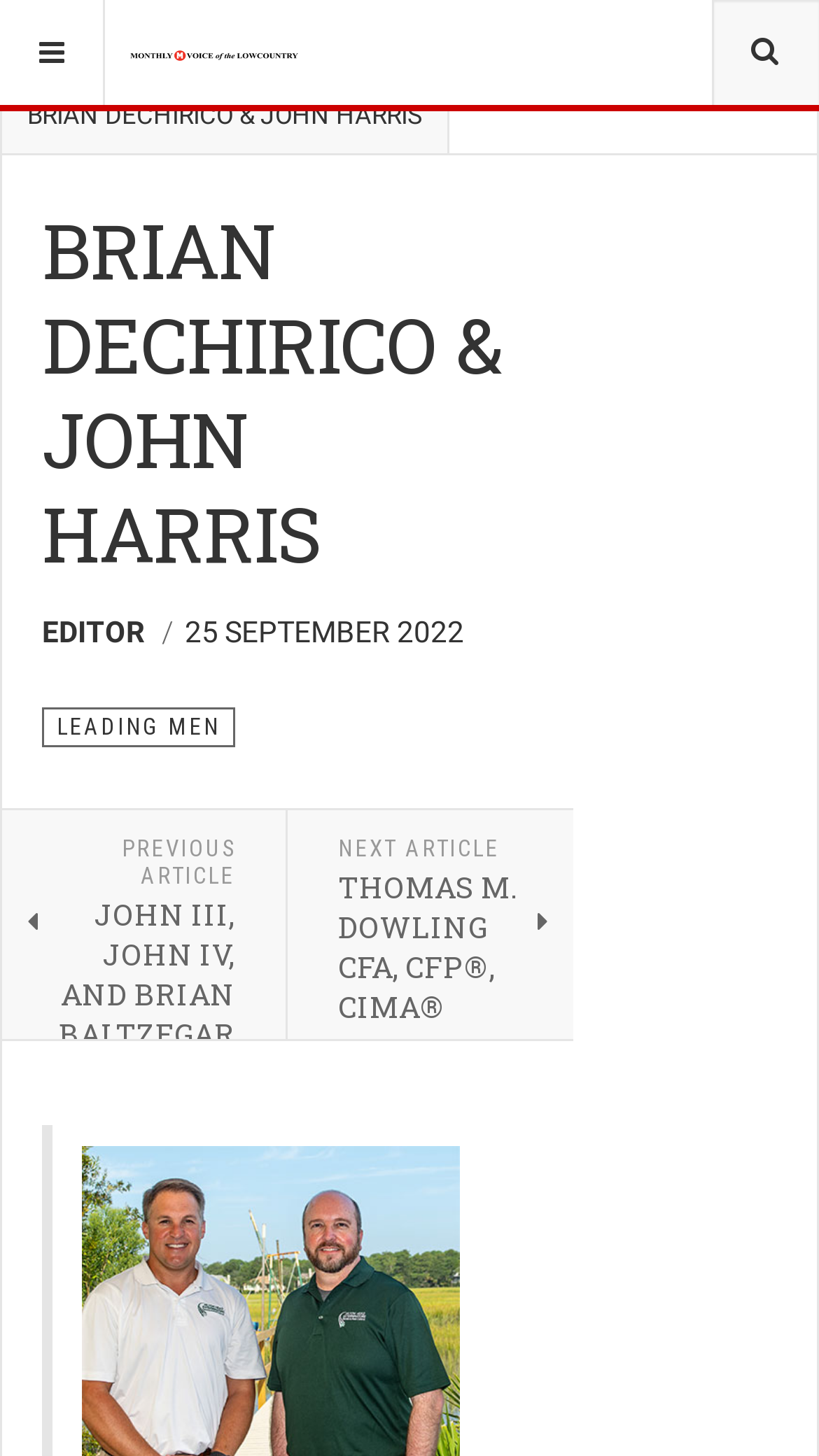What is the category of the current article?
Based on the image, provide your answer in one word or phrase.

LEADING MEN